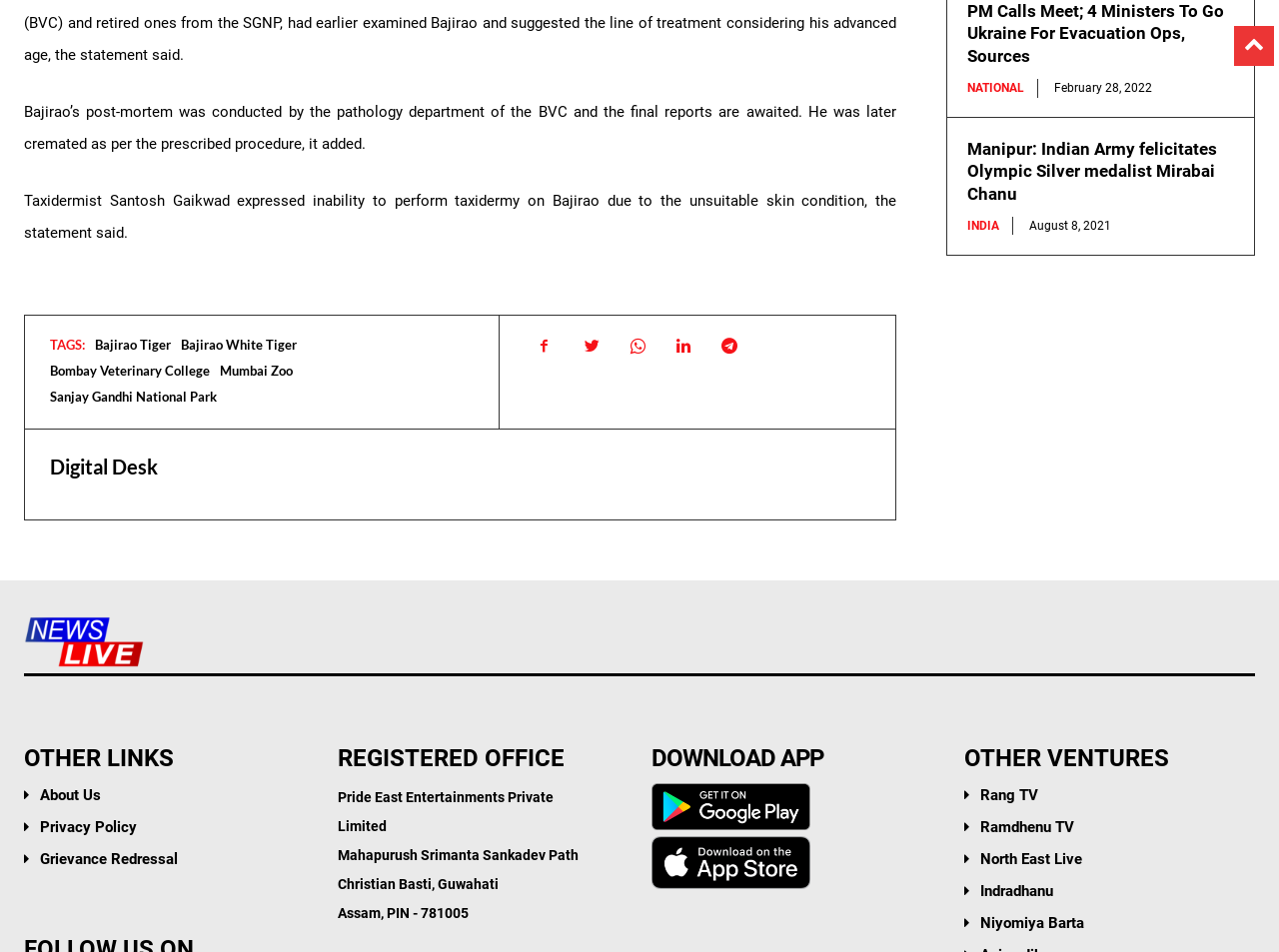Please identify the bounding box coordinates of the area that needs to be clicked to follow this instruction: "Click on the 'About Us' link".

[0.031, 0.826, 0.079, 0.845]